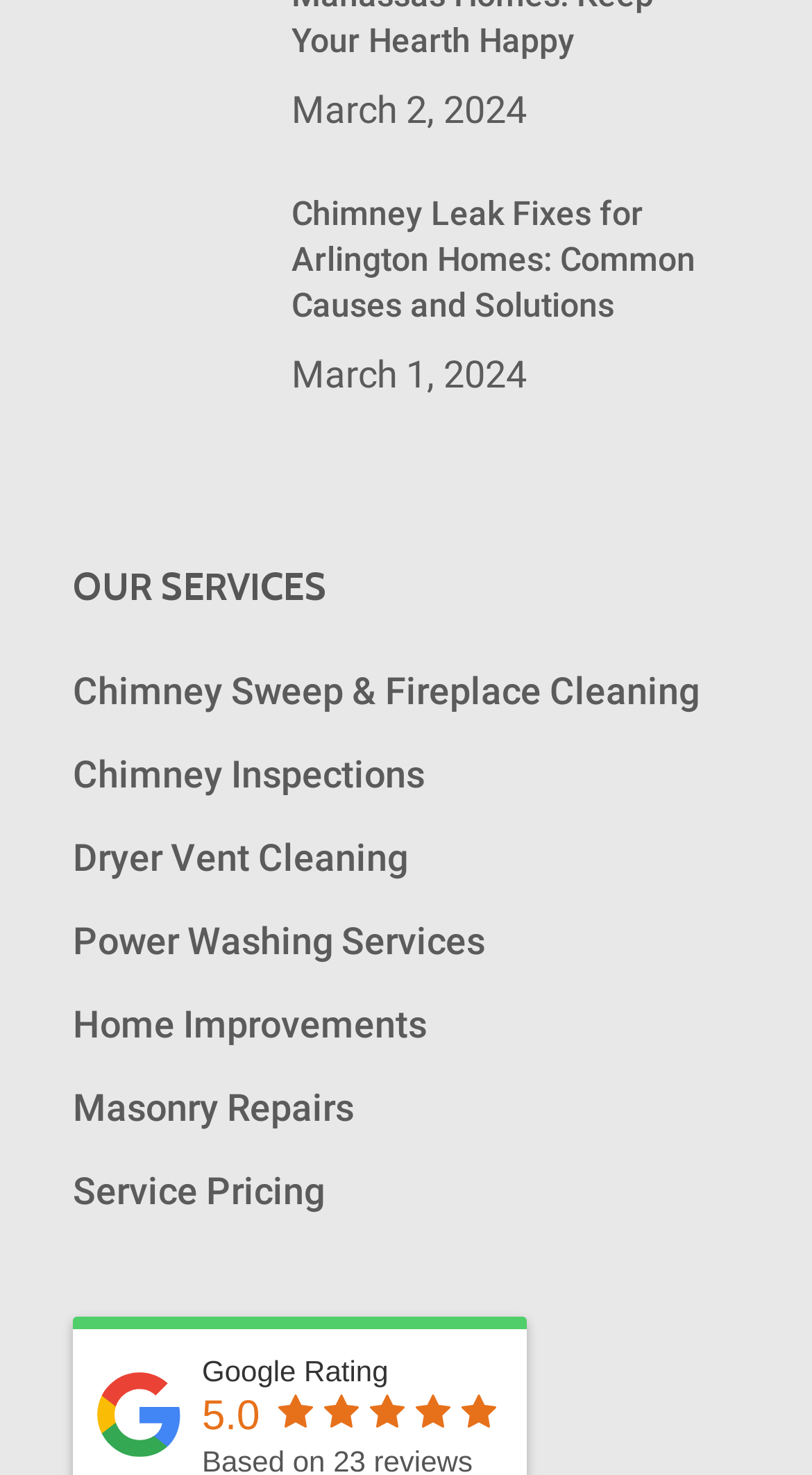Please provide the bounding box coordinates for the UI element as described: "Wix.com". The coordinates must be four floats between 0 and 1, represented as [left, top, right, bottom].

None